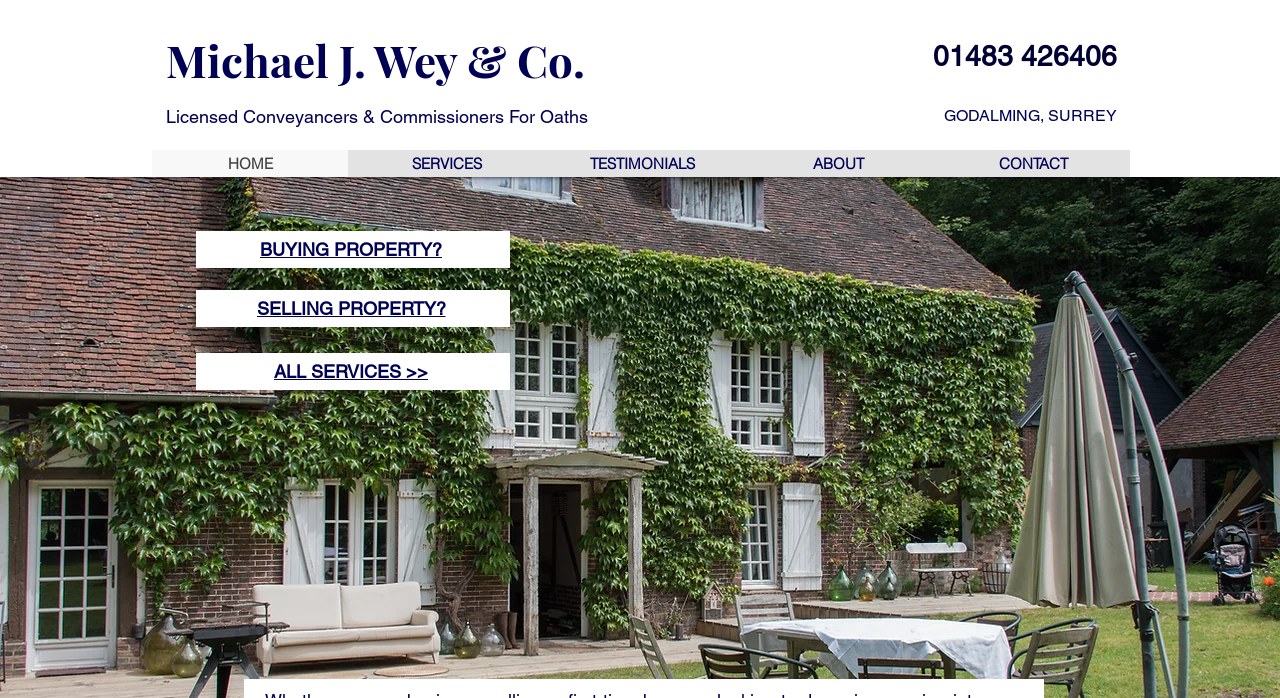Please indicate the bounding box coordinates of the element's region to be clicked to achieve the instruction: "Click on the 'TESTIMONIALS' link". Provide the coordinates as four float numbers between 0 and 1, i.e., [left, top, right, bottom].

[0.425, 0.215, 0.578, 0.254]